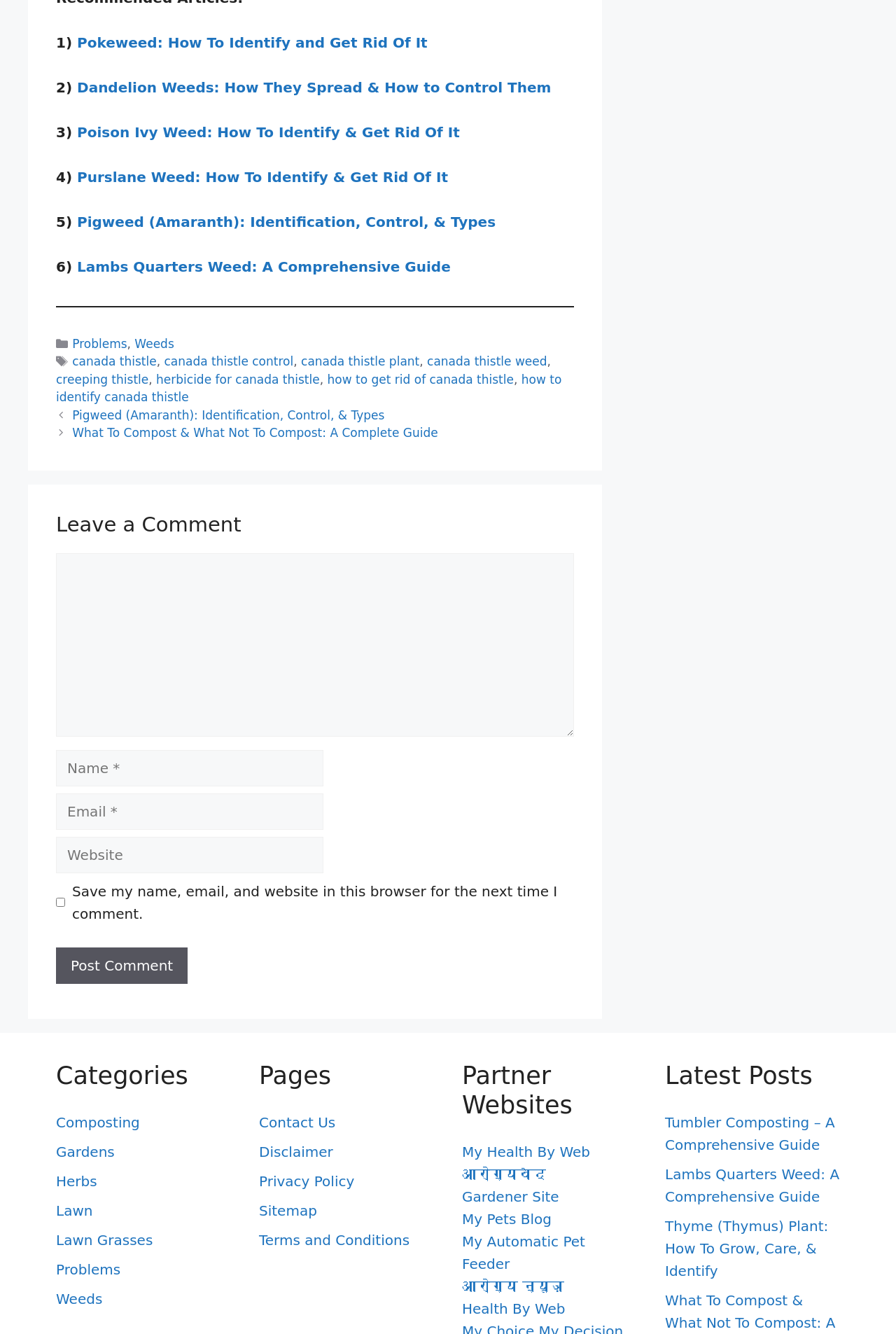Determine the bounding box coordinates for the clickable element required to fulfill the instruction: "Click on the link to read about Composting". Provide the coordinates as four float numbers between 0 and 1, i.e., [left, top, right, bottom].

[0.062, 0.835, 0.156, 0.848]